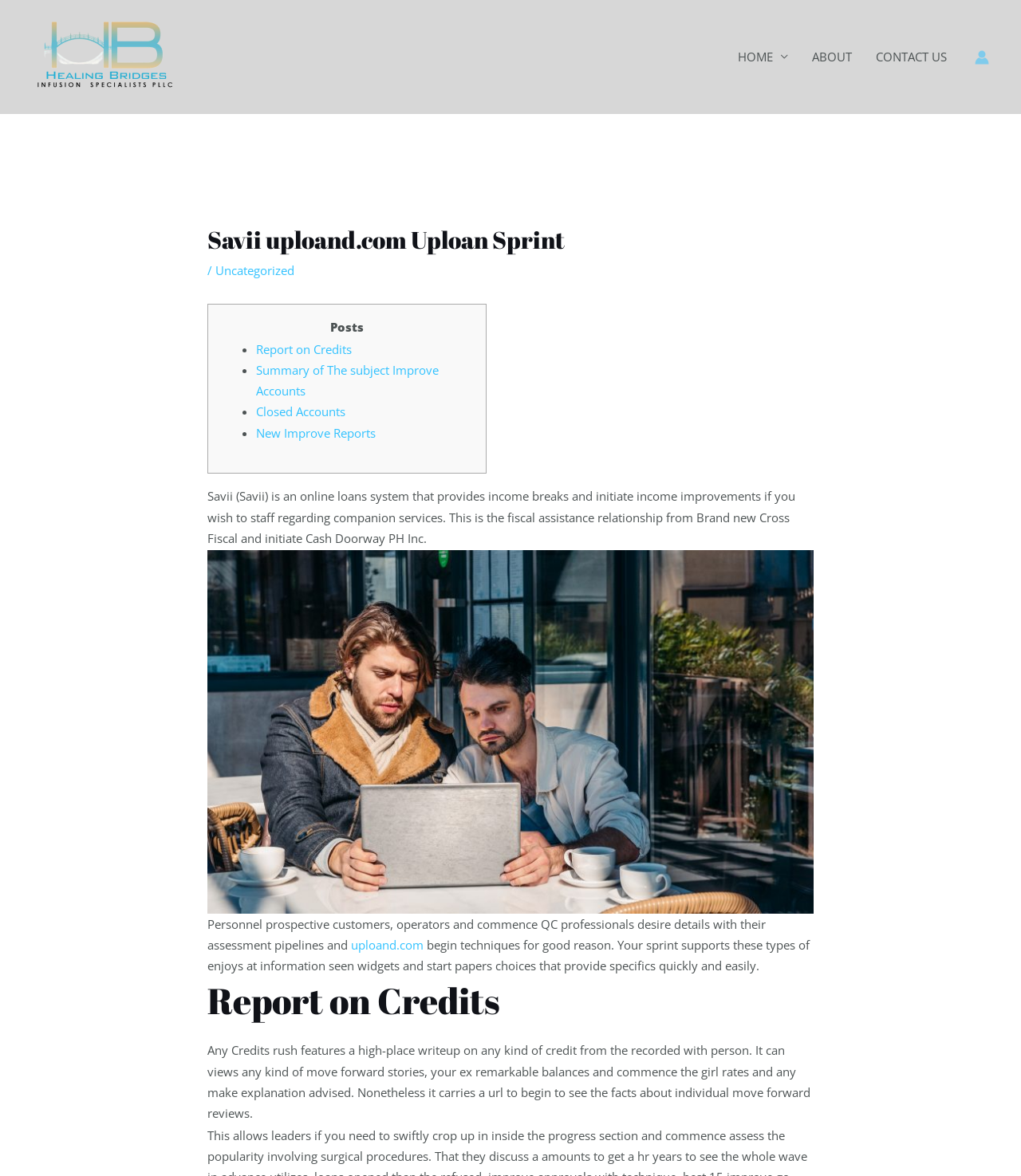Identify the bounding box coordinates of the clickable region necessary to fulfill the following instruction: "Read the blog". The bounding box coordinates should be four float numbers between 0 and 1, i.e., [left, top, right, bottom].

None